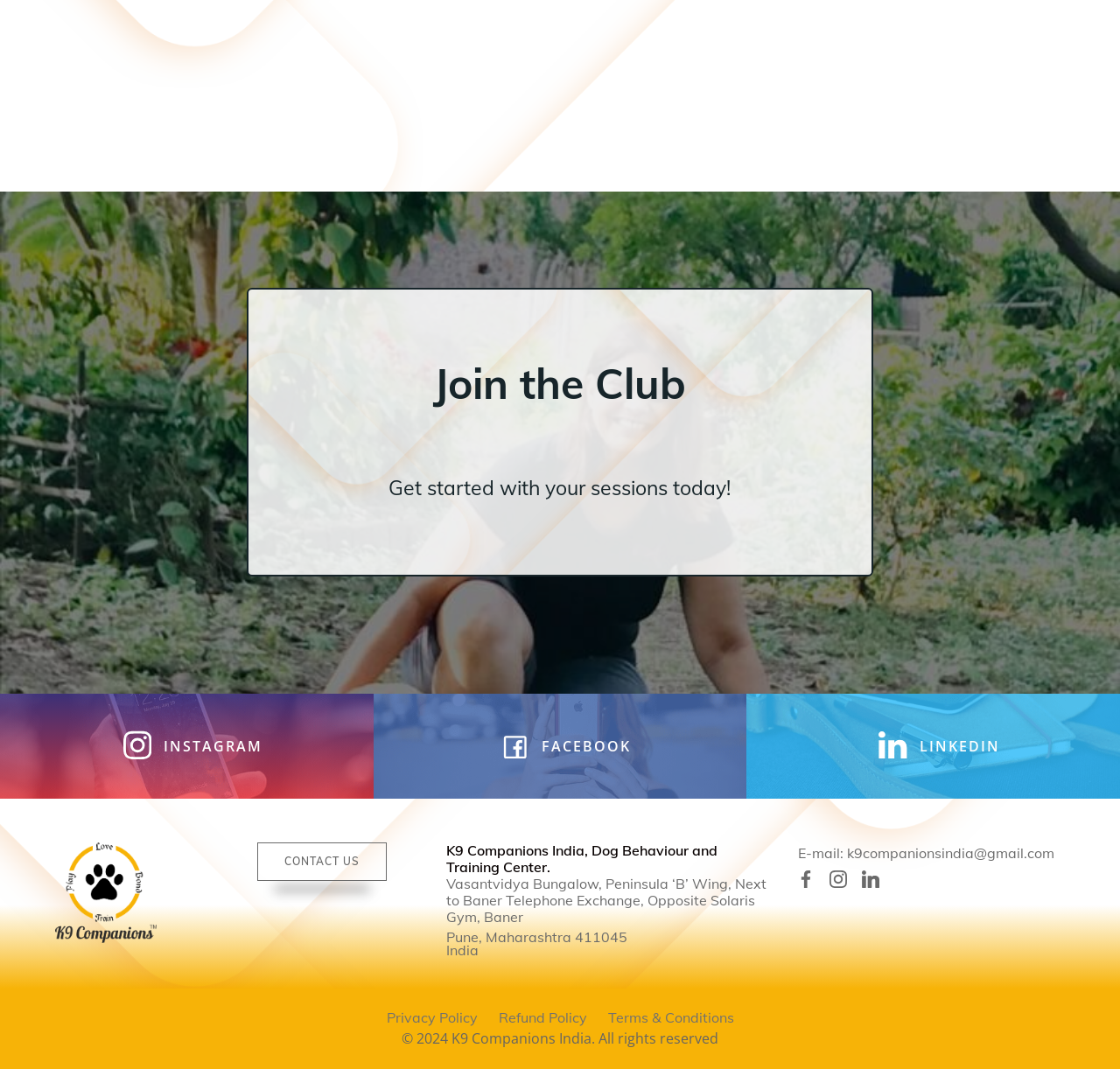Locate the bounding box coordinates of the element to click to perform the following action: 'Click on the 'INSTAGRAM' link'. The coordinates should be given as four float values between 0 and 1, in the form of [left, top, right, bottom].

[0.099, 0.681, 0.234, 0.714]